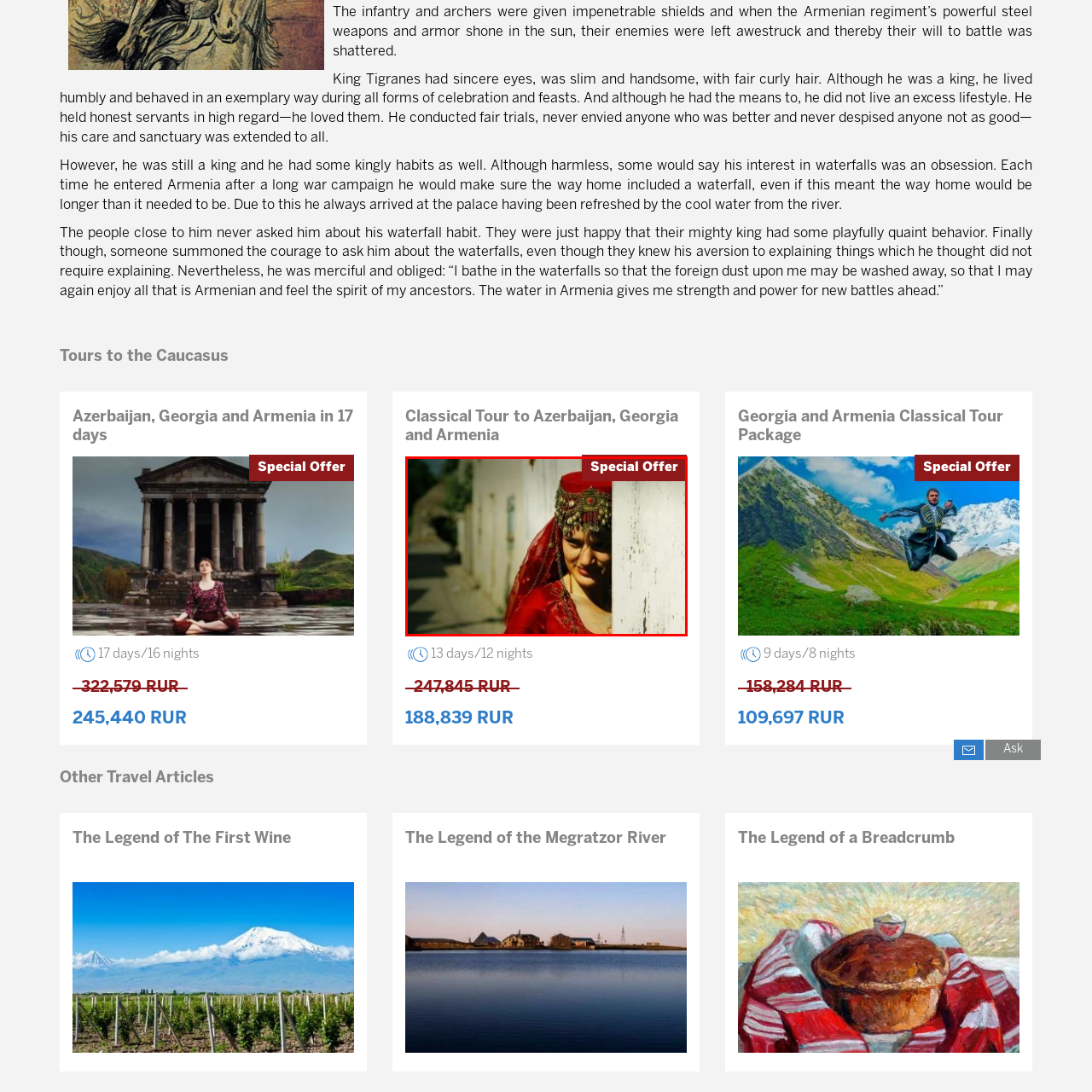Thoroughly describe the content of the image found within the red border.

The image features a woman dressed in a vibrant red traditional outfit, adorned with intricate jewelry and a decorative headpiece. She stands in a sunlit street, partially concealed behind a white wall, exuding a sense of mystery and elegance. The backdrop consists of rustic buildings, highlighting a blend of cultural heritage and contemporary life. A bold red banner at the top of the image reads "Special Offer," suggesting an enticing promotion related to the cultural experience or products showcased. This captivating visual not only emphasizes the beauty of traditional attire but also invites viewers to explore the associated offerings.